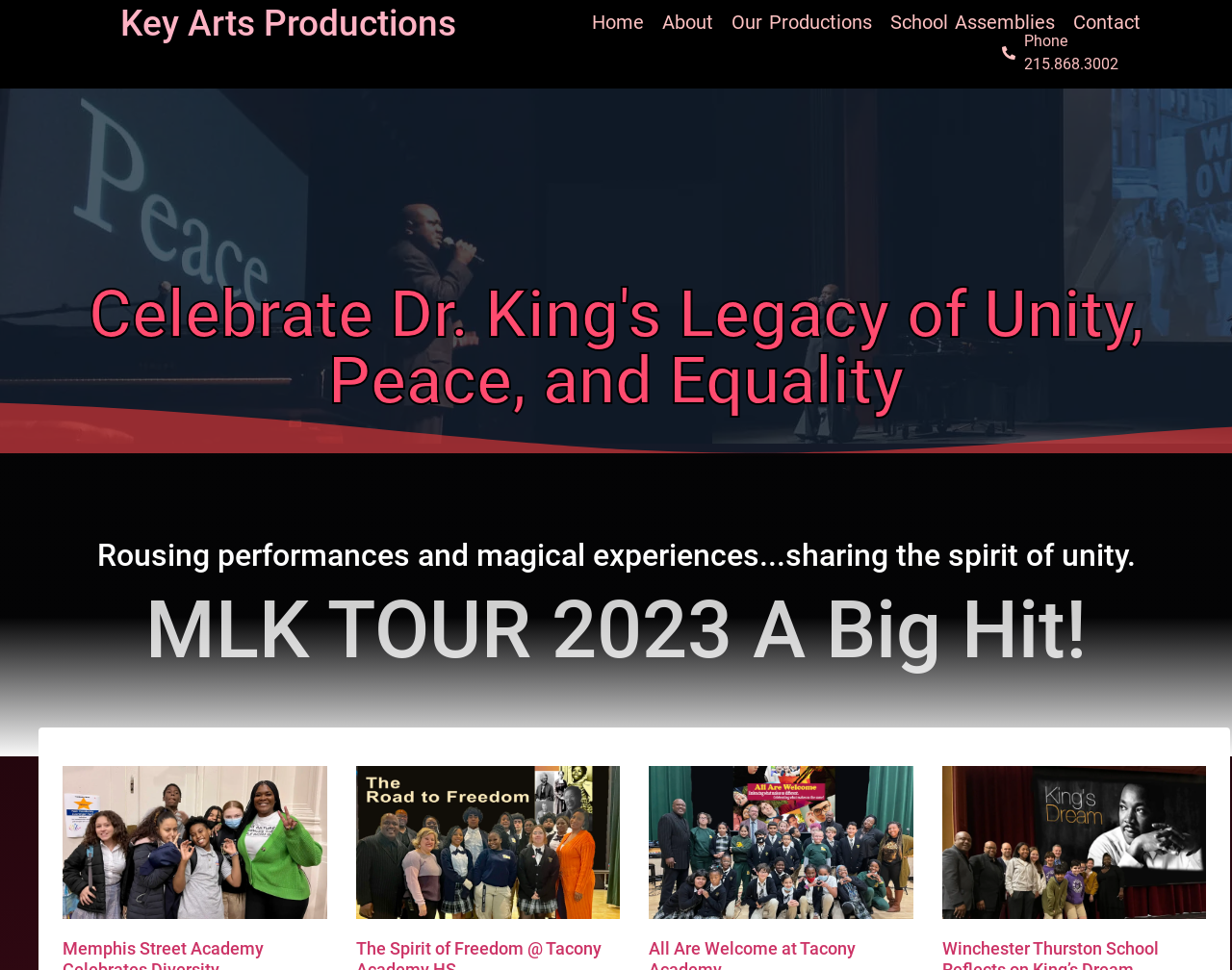Determine the bounding box coordinates for the element that should be clicked to follow this instruction: "learn more about MLK TOUR 2023". The coordinates should be given as four float numbers between 0 and 1, in the format [left, top, right, bottom].

[0.051, 0.79, 0.265, 0.948]